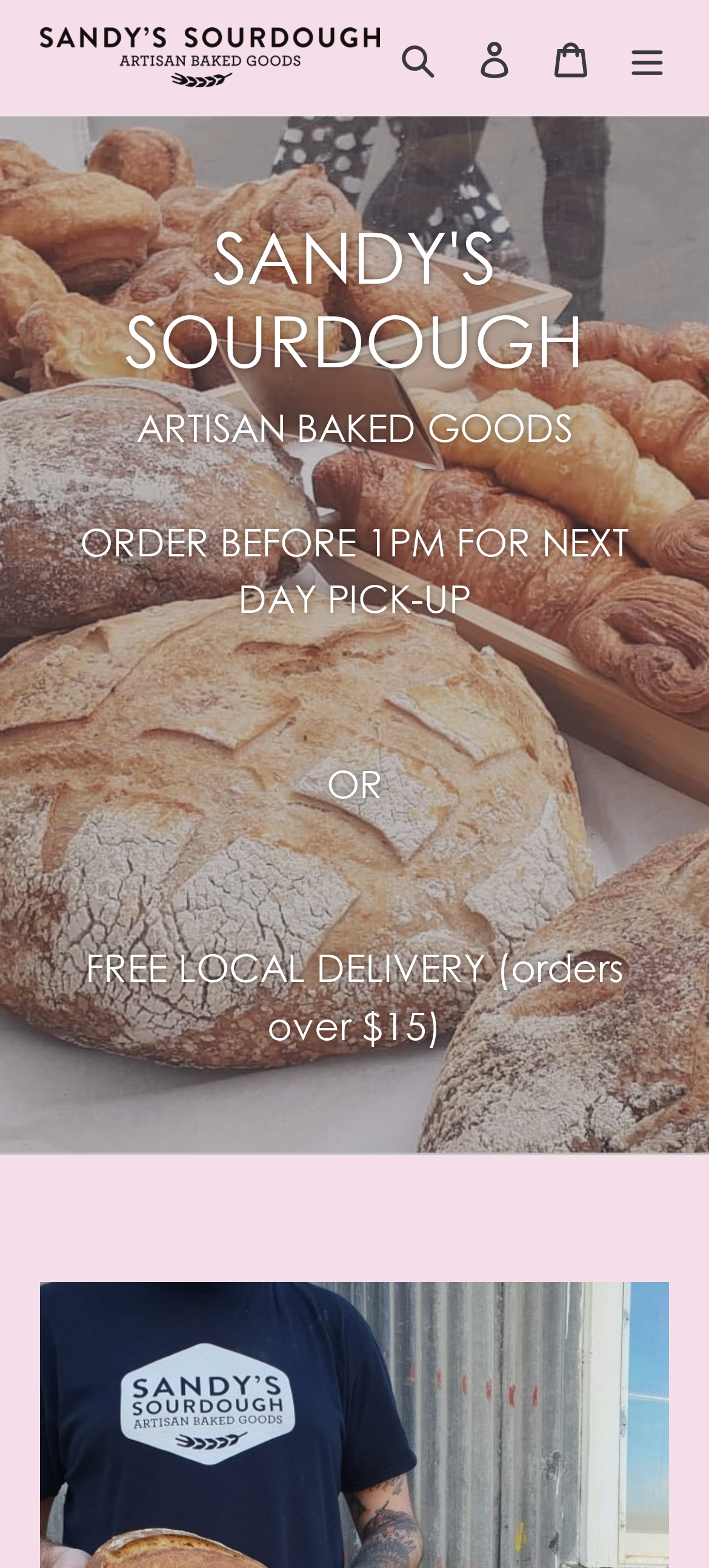Please give a concise answer to this question using a single word or phrase: 
What is the purpose of the 'Search' button?

To search the website